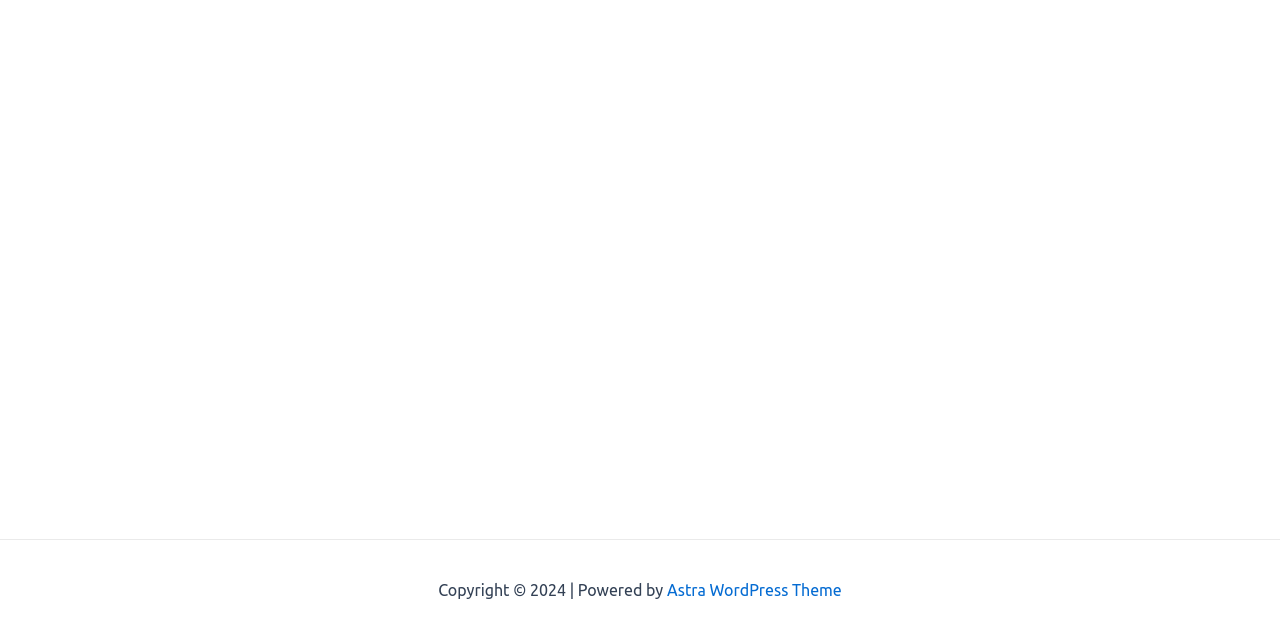Based on the description "World Class House 2014", find the bounding box of the specified UI element.

None